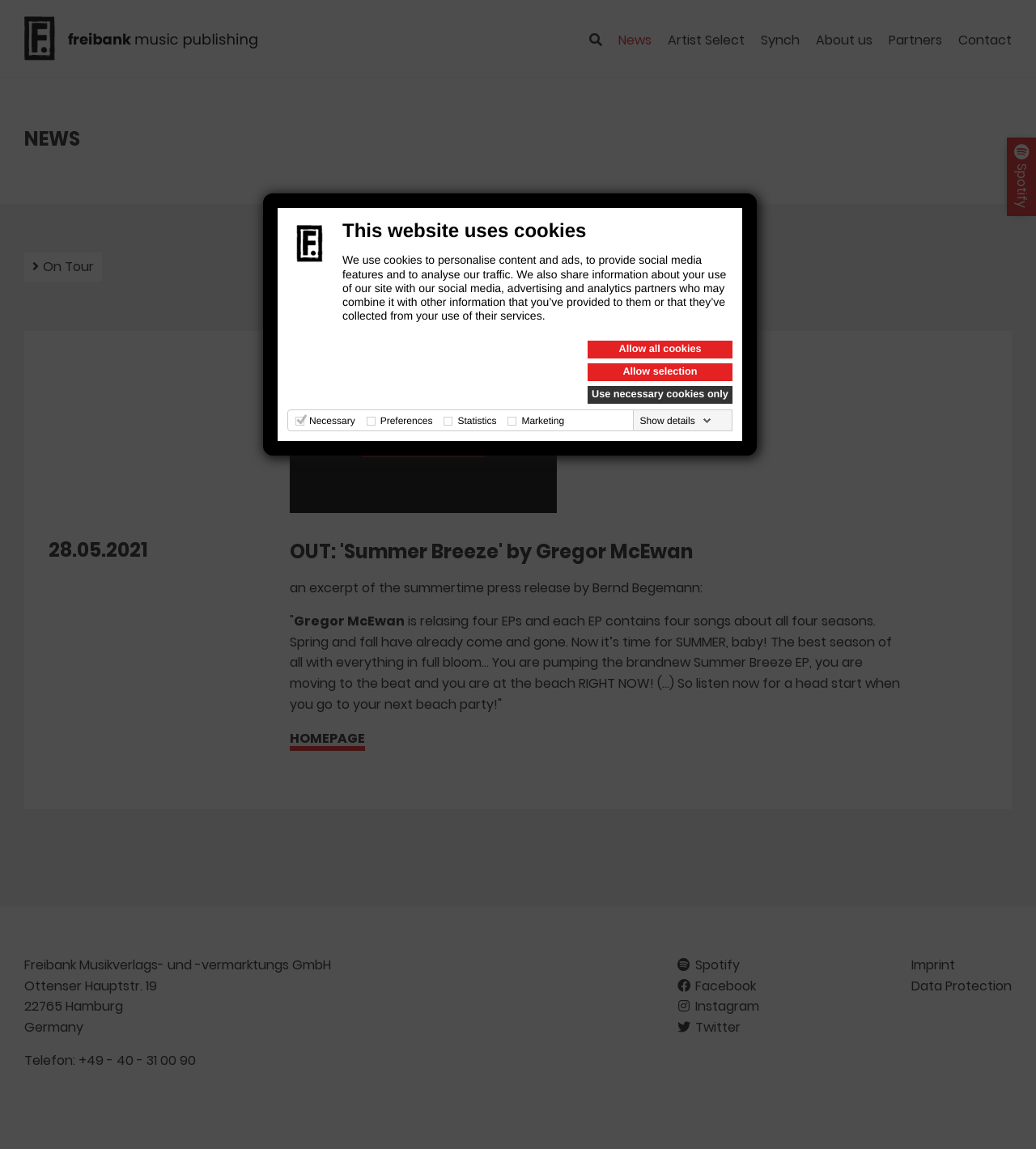Given the element description Allow all cookies, specify the bounding box coordinates of the corresponding UI element in the format (top-left x, top-left y, bottom-right x, bottom-right y). All values must be between 0 and 1.

[0.567, 0.297, 0.707, 0.312]